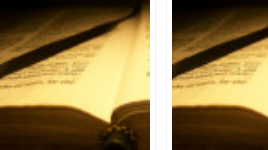Answer the question with a brief word or phrase:
What is the atmosphere evoked by the scene?

Serene and inviting